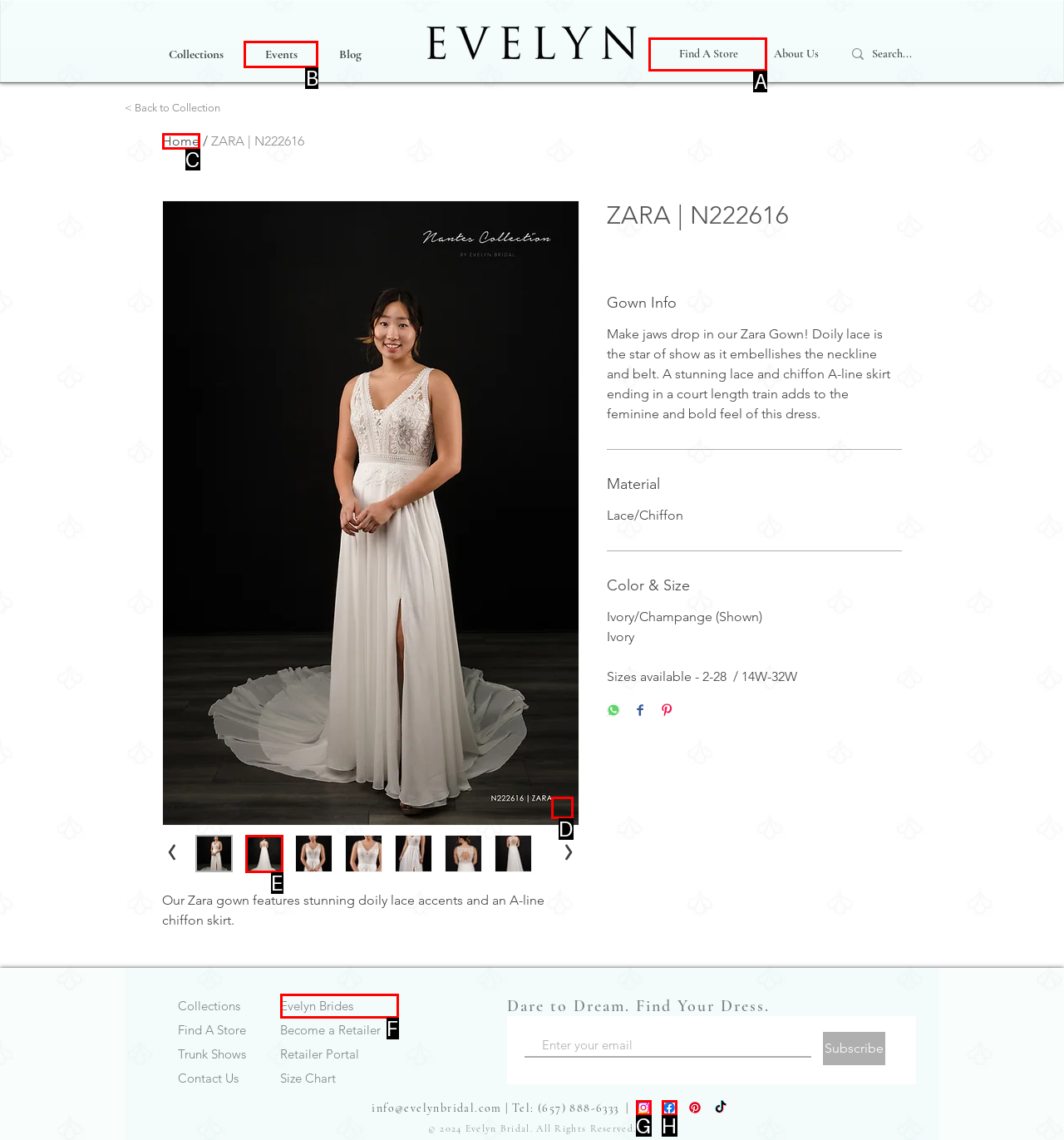Provide the letter of the HTML element that you need to click on to perform the task: Find a store.
Answer with the letter corresponding to the correct option.

A